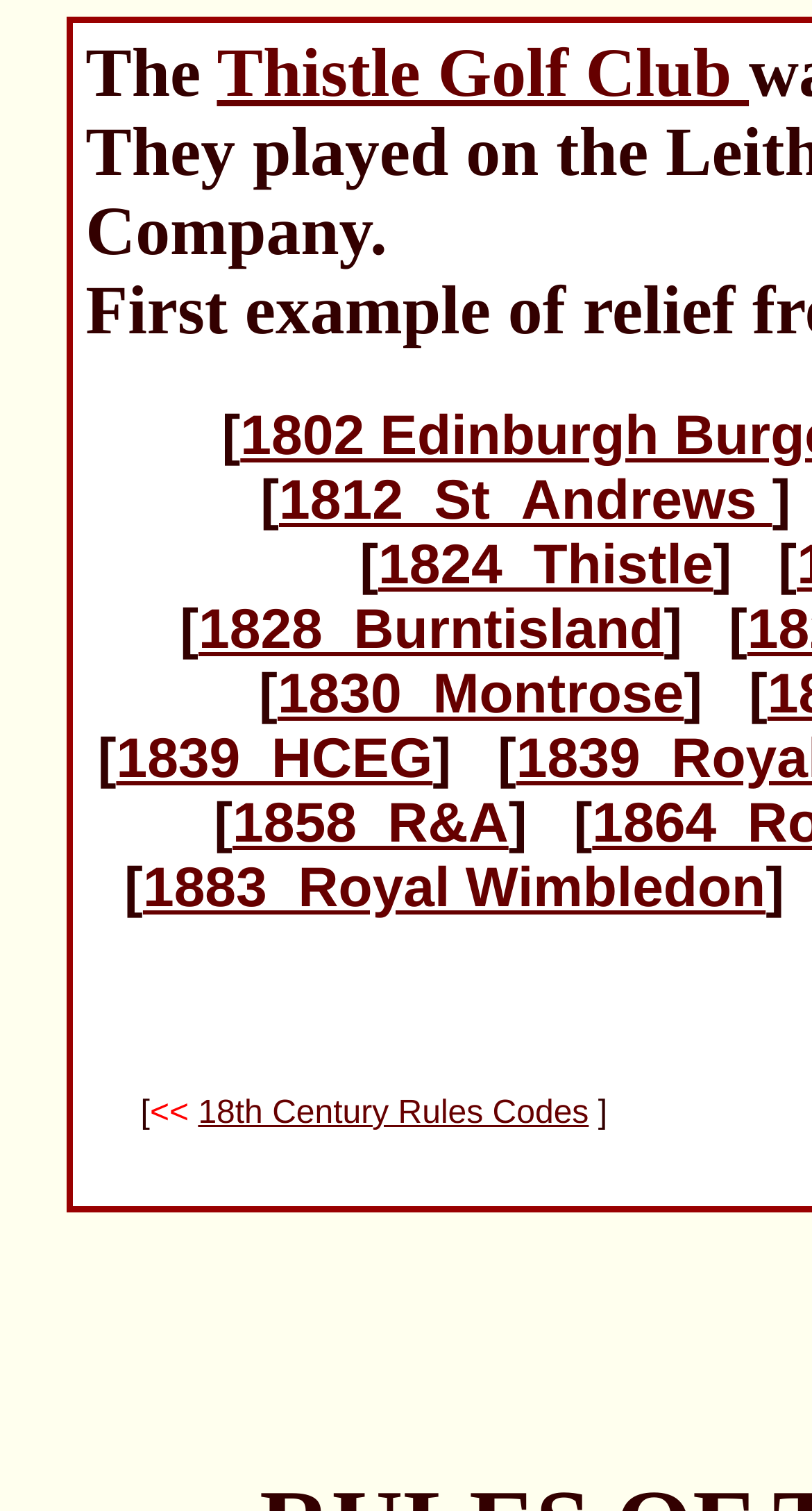Find the bounding box coordinates of the clickable area that will achieve the following instruction: "check 18th Century Rules Codes".

[0.244, 0.725, 0.725, 0.749]